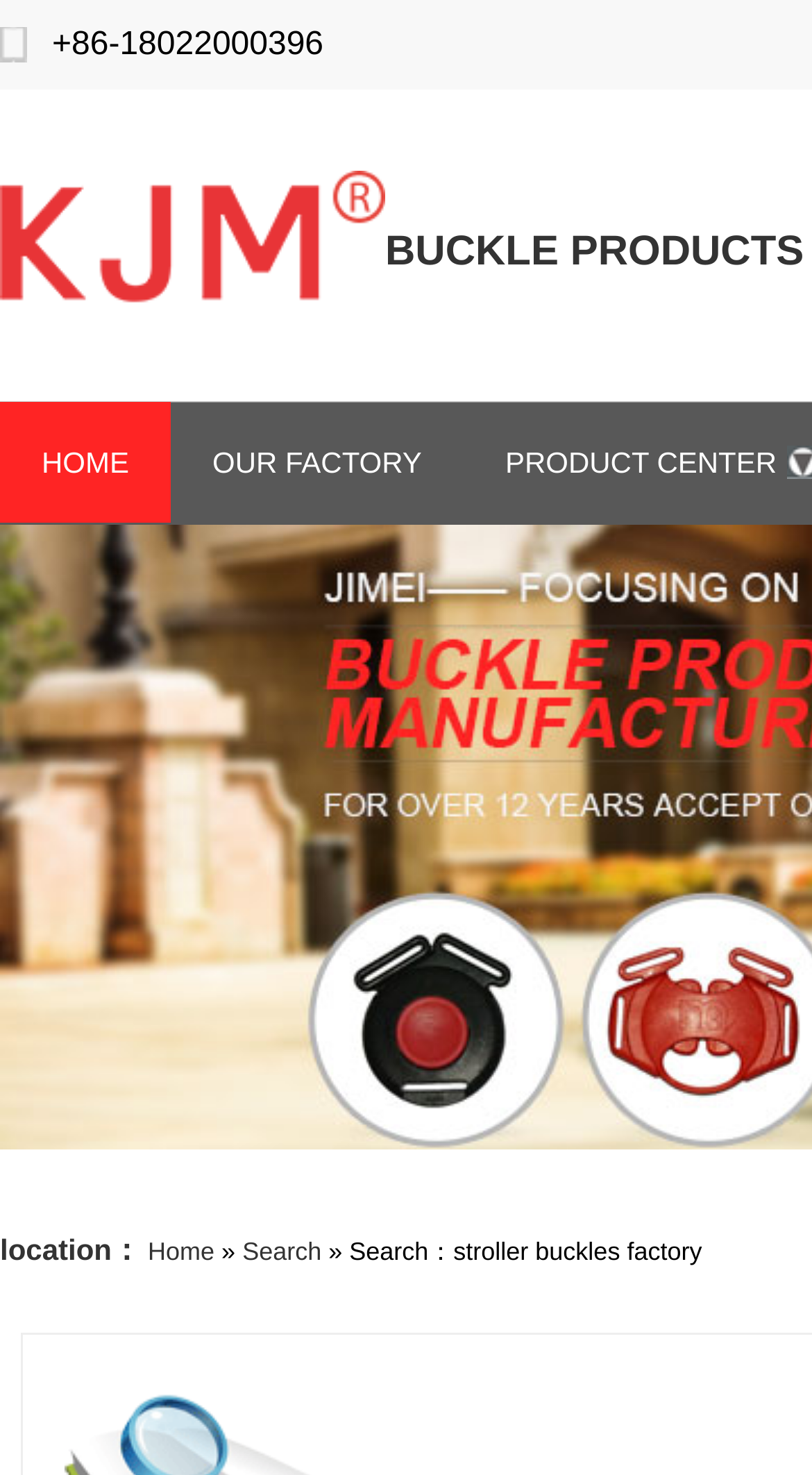Please give a succinct answer using a single word or phrase:
What is the name of the company?

JIMEI